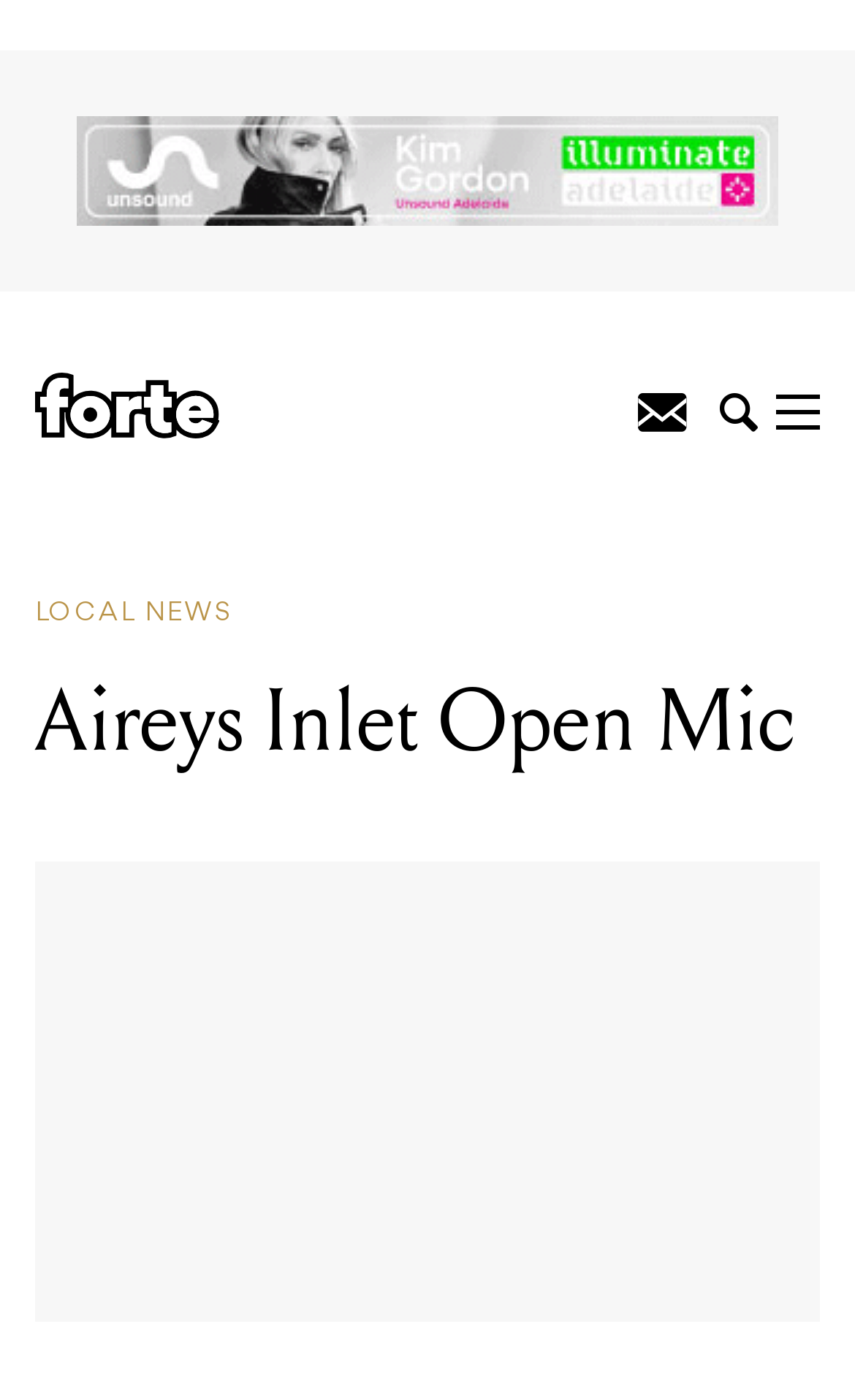Give a full account of the webpage's elements and their arrangement.

The webpage is about Aireys Inlet Open Mic, an event or organization that features a lineup of performances. At the top of the page, there is an advertisement iframe that takes up most of the width and is positioned near the top. Below the advertisement, there is a link with an accompanying image on the left side of the page. 

On the right side of the page, there are three lines of text. The first line reads "READING :", and the second line is a colon. The third line displays the title "Aireys Inlet Open Mic". 

Further down the page, there is a link labeled "LOCAL NEWS" on the left side, and a heading that also reads "Aireys Inlet Open Mic" that spans almost the entire width of the page.